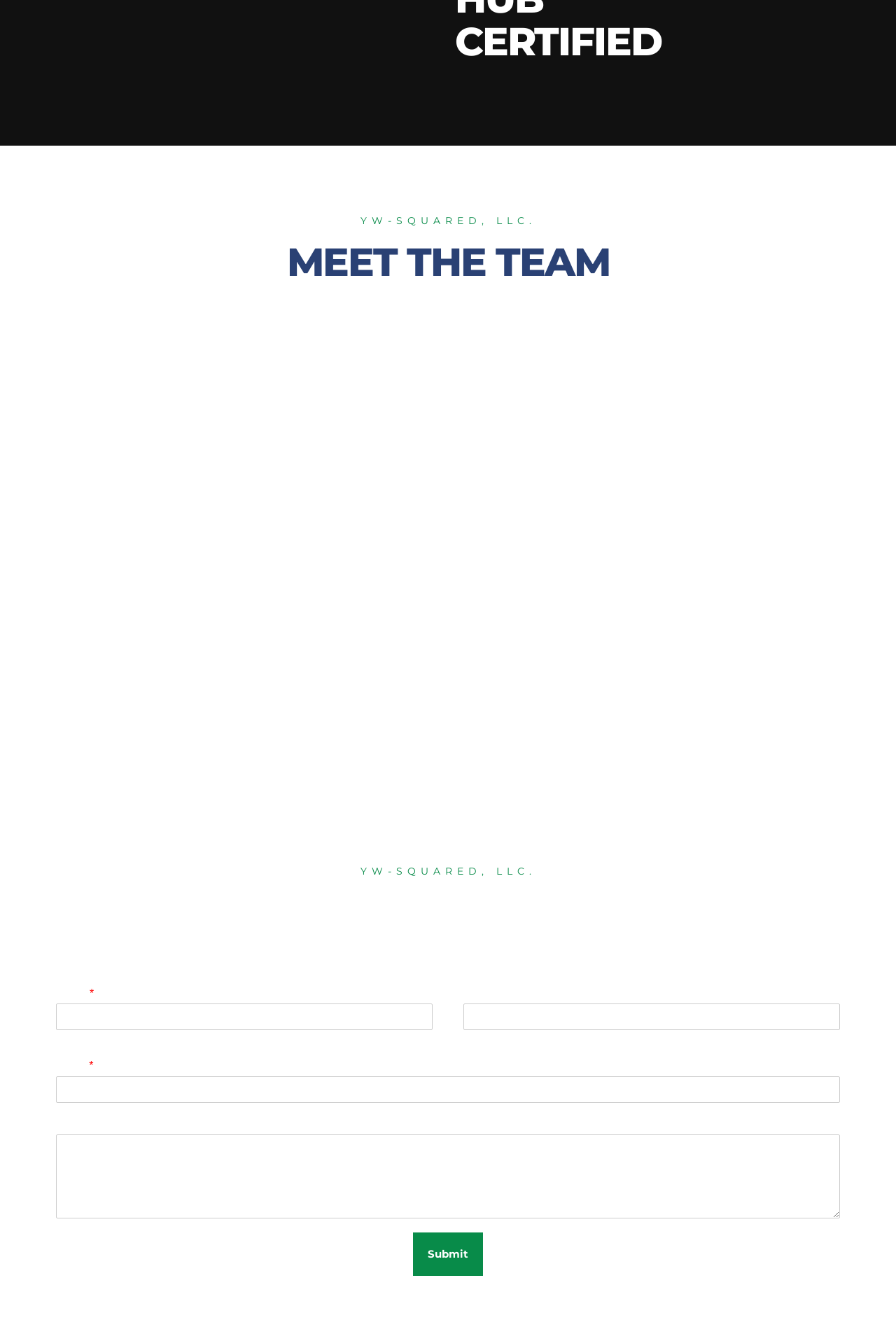What is the company name?
Give a detailed and exhaustive answer to the question.

The company name is mentioned in the heading elements at the top of the webpage, specifically in elements with IDs 343 and 360.